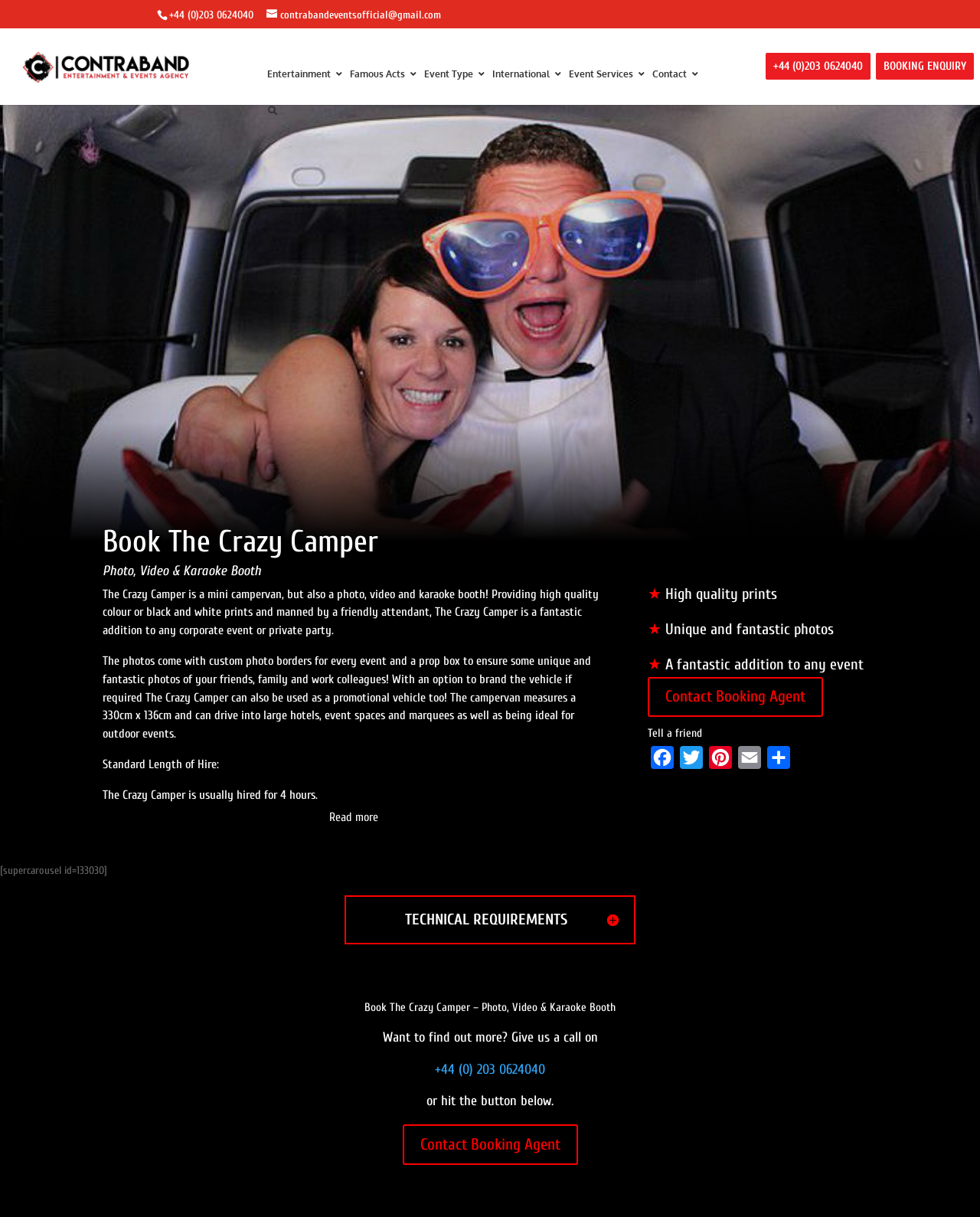Please find the bounding box for the UI component described as follows: "name="s" placeholder="Search …" title="Search for:"".

[0.205, 0.023, 0.816, 0.024]